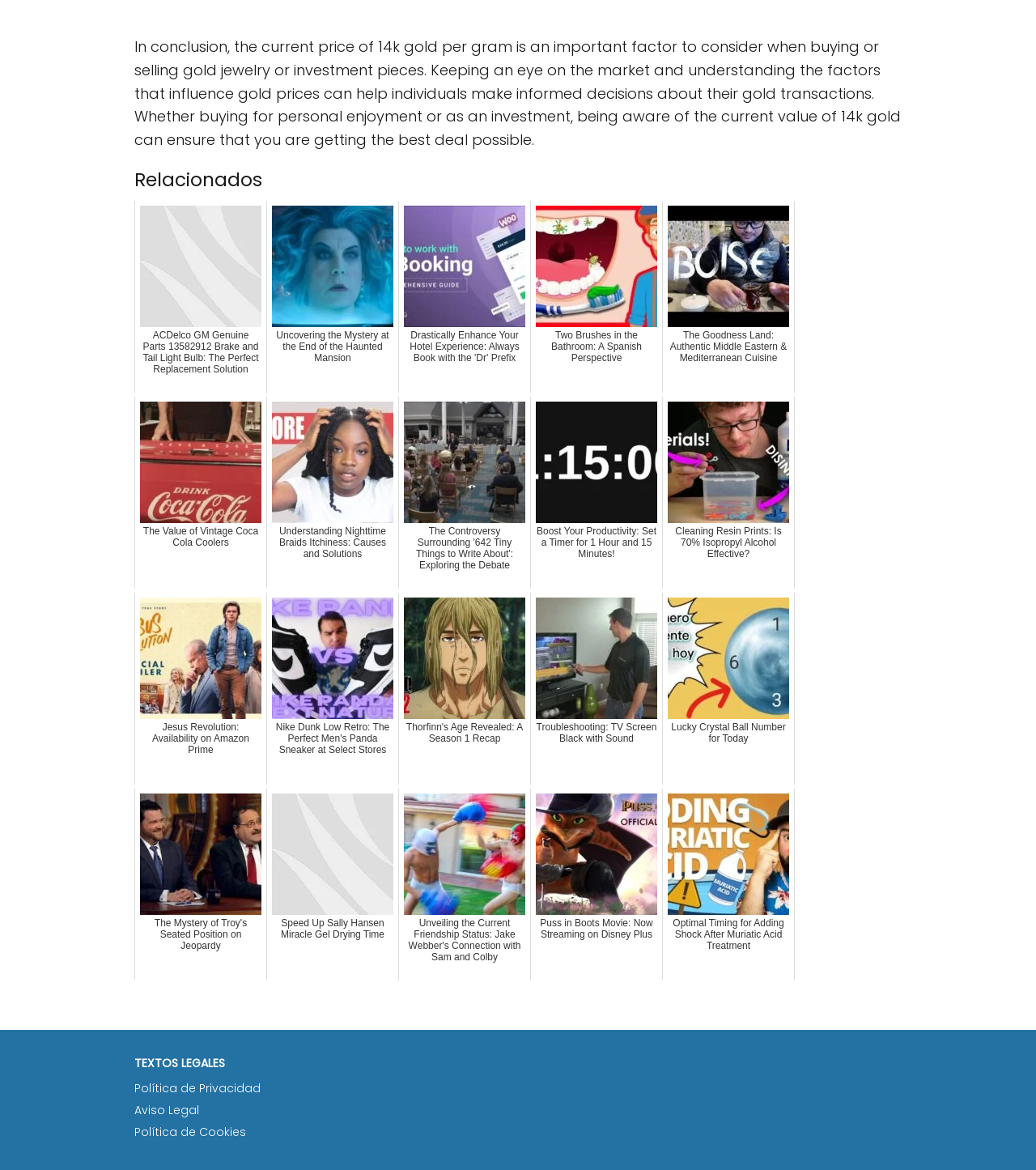Determine the bounding box coordinates of the clickable area required to perform the following instruction: "Read about the current price of 14k gold per gram". The coordinates should be represented as four float numbers between 0 and 1: [left, top, right, bottom].

[0.13, 0.031, 0.87, 0.128]